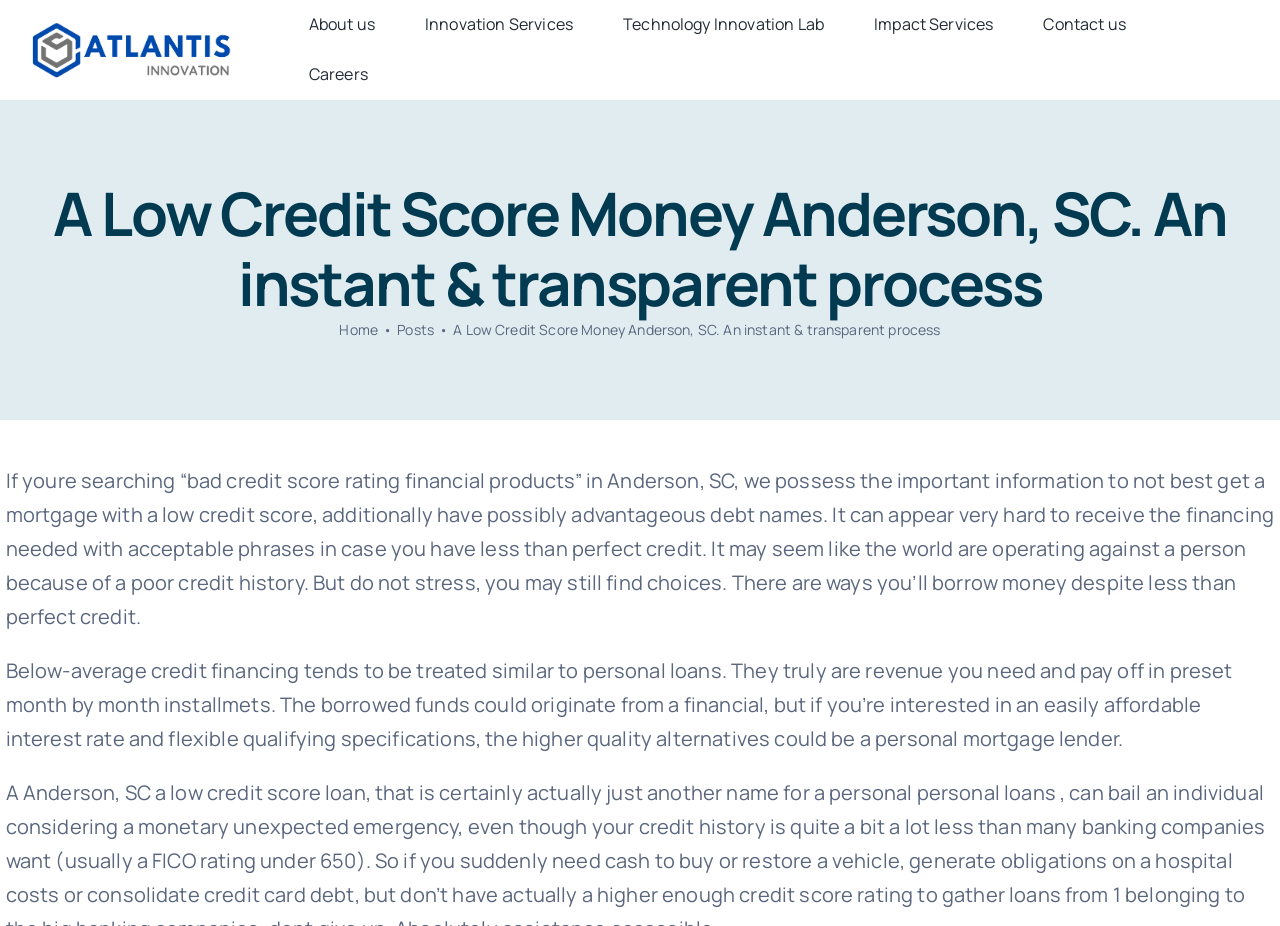What is the city where the financial products are available?
Answer the question in as much detail as possible.

I found this information by reading the text content, which mentions 'Anderson, SC' multiple times as the location where the financial products are available.